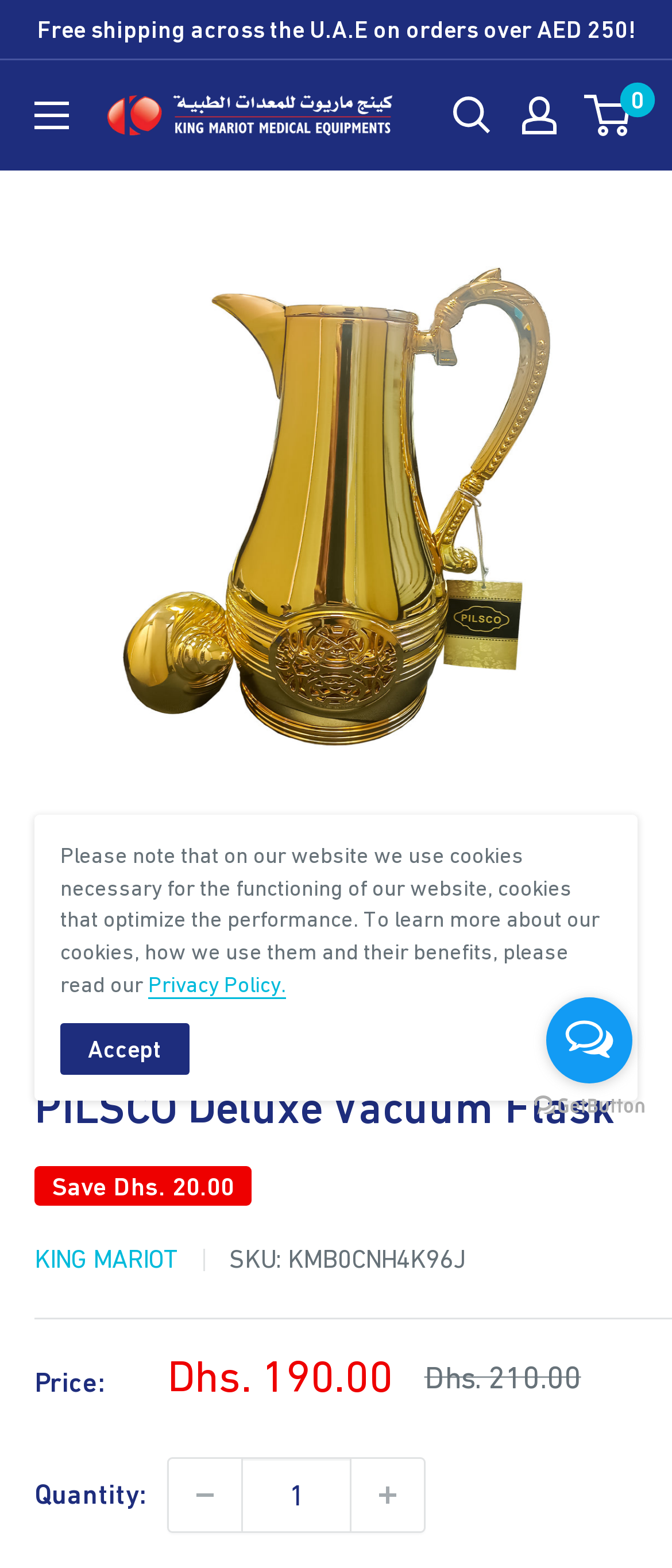What is the SKU of the product?
Using the image, give a concise answer in the form of a single word or short phrase.

KMB0CNH4K96J